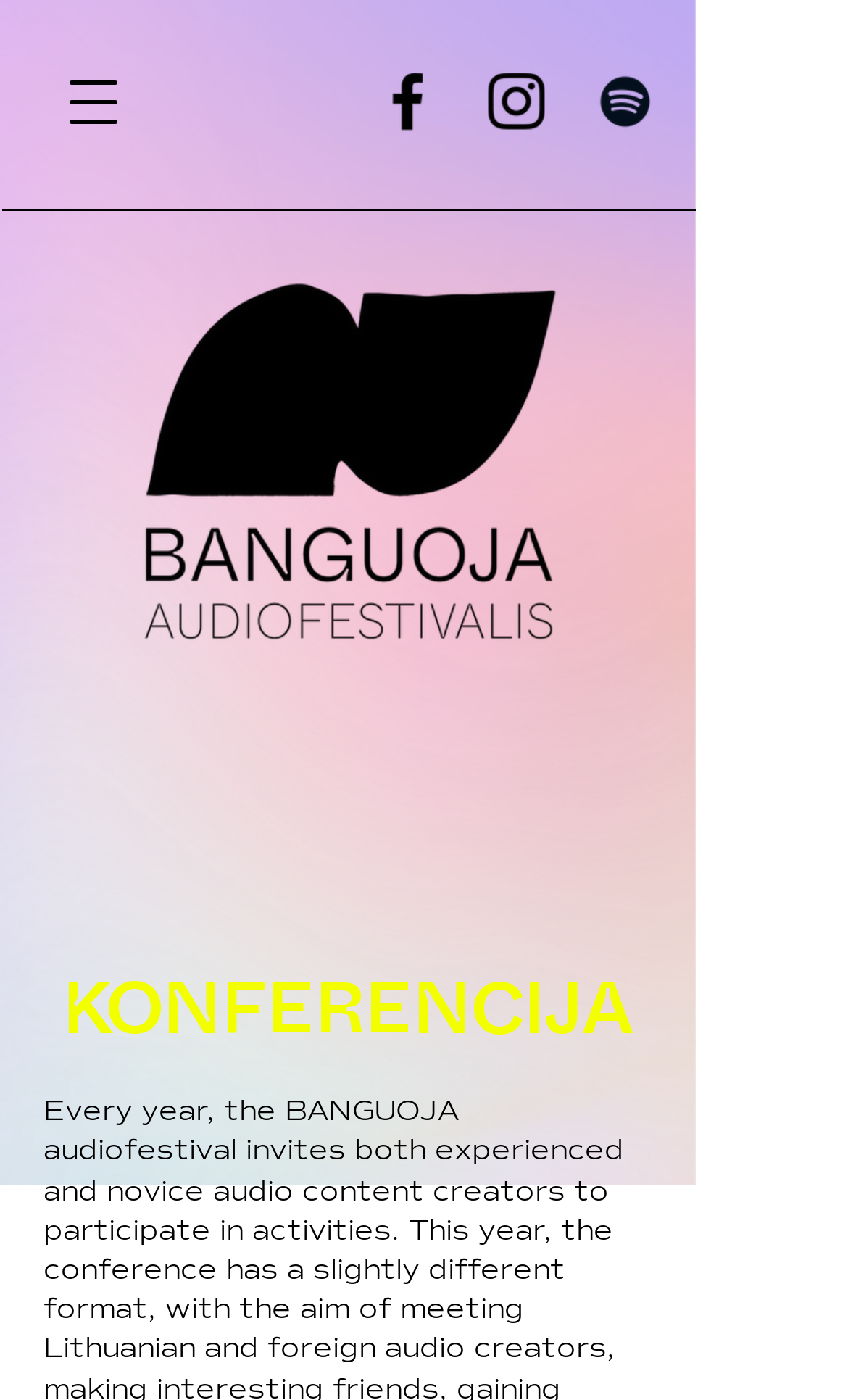What is the purpose of the button at the top left corner?
Use the screenshot to answer the question with a single word or phrase.

Open navigation menu